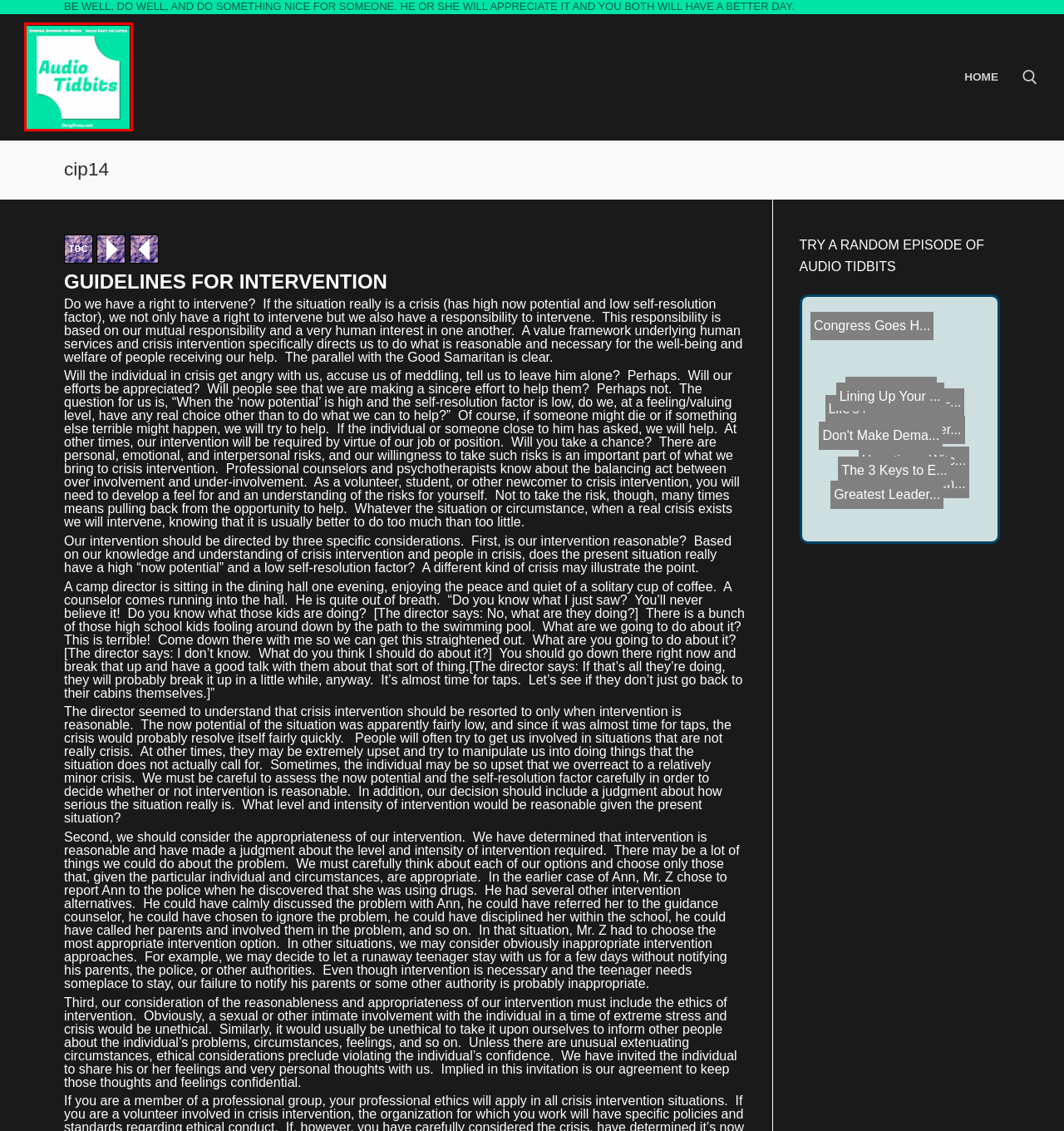Provided is a screenshot of a webpage with a red bounding box around an element. Select the most accurate webpage description for the page that appears after clicking the highlighted element. Here are the candidates:
A. The 3 Keys to Empowerment – Audio Tidbits
B. The Aliens Are Here – Audio TidBits Podcast – Audio Tidbits
C. Aliens, Dreamers, Footballers, Morons & doubt – Audio TidBits Podcast – Audio Tidbits
D. Greatest Leadership Principles – Audio Tidbits
E. Lining Up Your Butterflies – Audio TidBits Podcast – Audio Tidbits
F. Alien Insert? – Audio TidBits Podcast – Audio Tidbits
G. cip15 – Audio Tidbits
H. Audio Tidbits

H